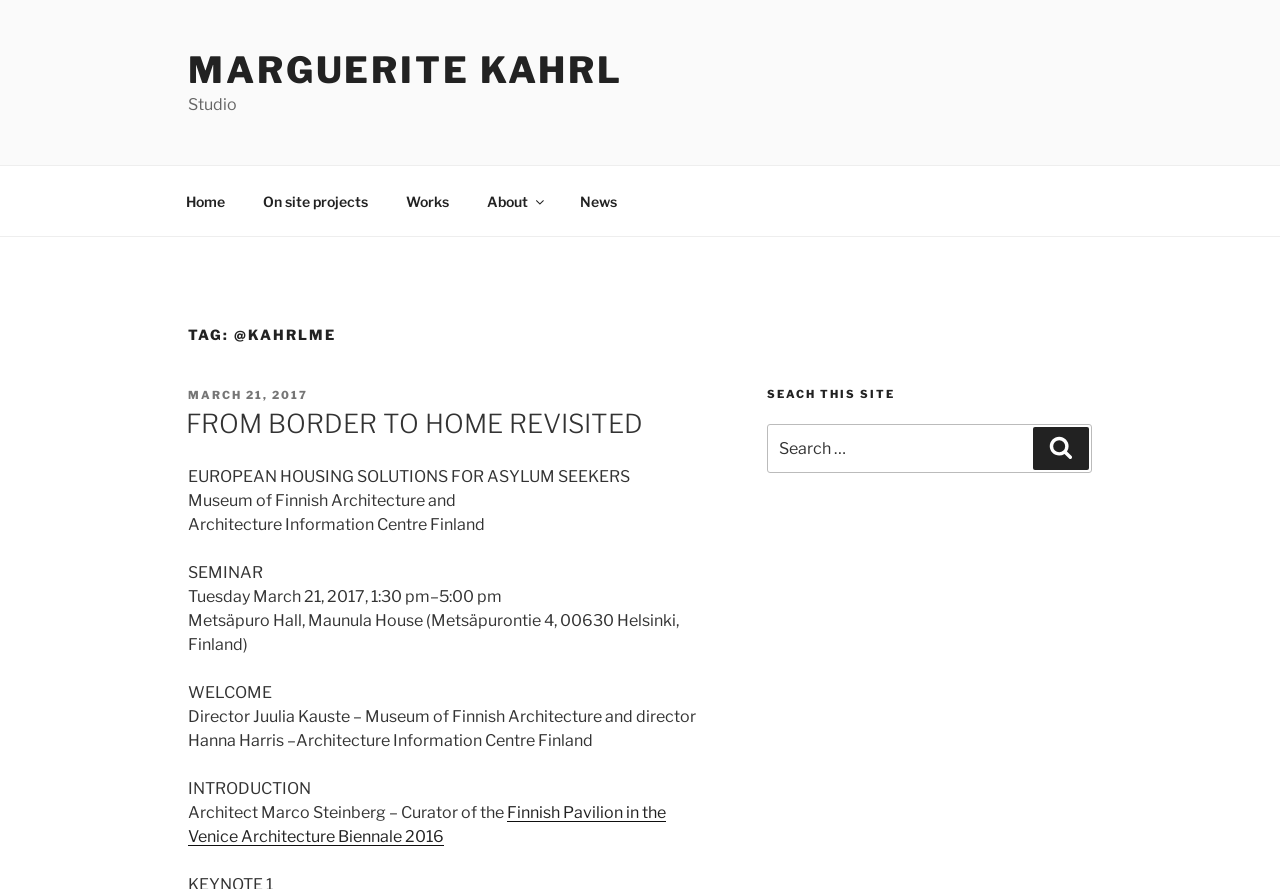Find the bounding box coordinates of the clickable element required to execute the following instruction: "Read the 'FROM BORDER TO HOME REVISITED' article". Provide the coordinates as four float numbers between 0 and 1, i.e., [left, top, right, bottom].

[0.145, 0.459, 0.502, 0.494]